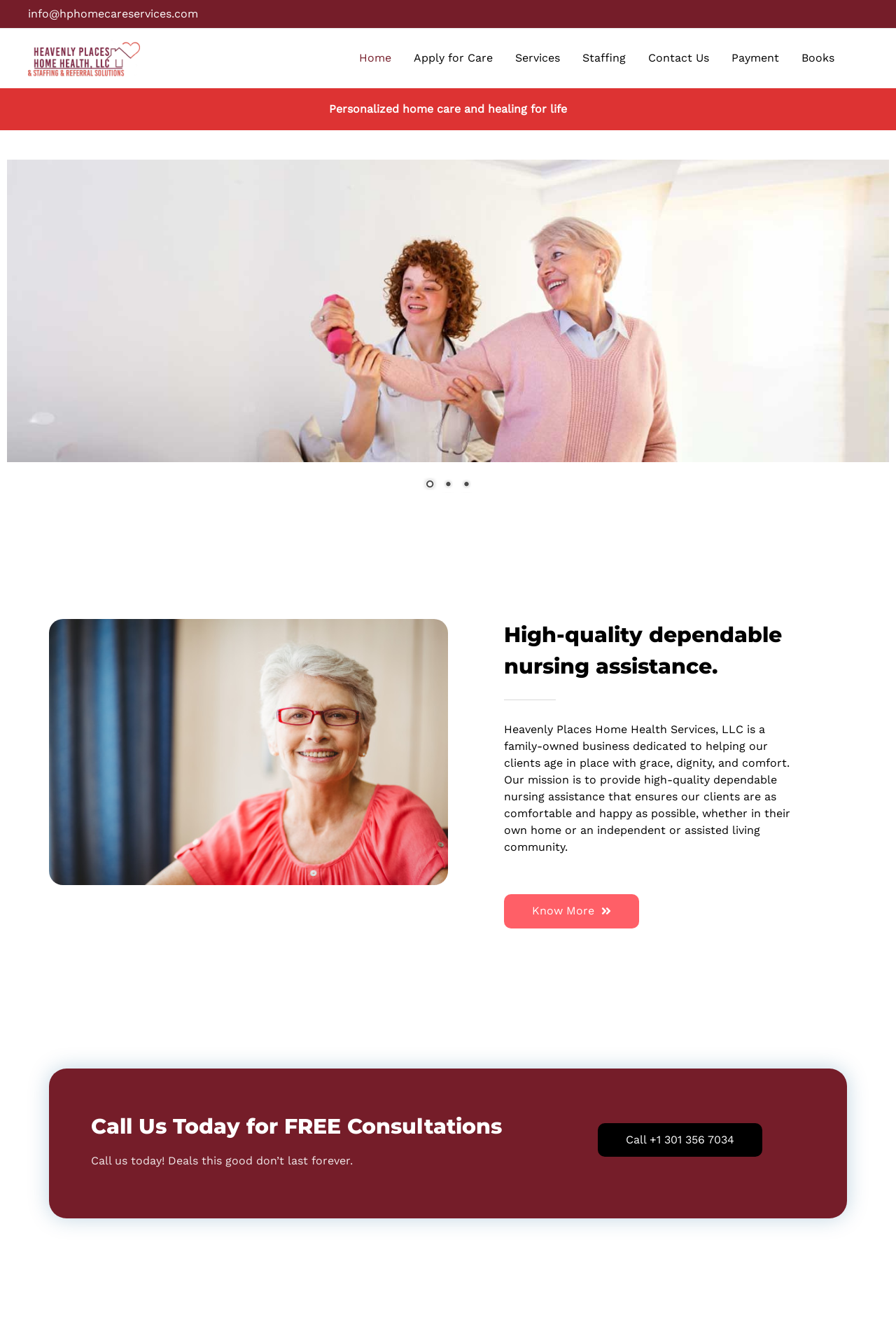Provide the bounding box coordinates of the HTML element described by the text: "Contact Us". The coordinates should be in the format [left, top, right, bottom] with values between 0 and 1.

[0.711, 0.027, 0.804, 0.061]